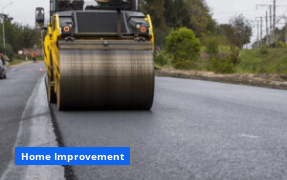Respond concisely with one word or phrase to the following query:
What is the background of the construction activity?

Landscape with trees and utility poles